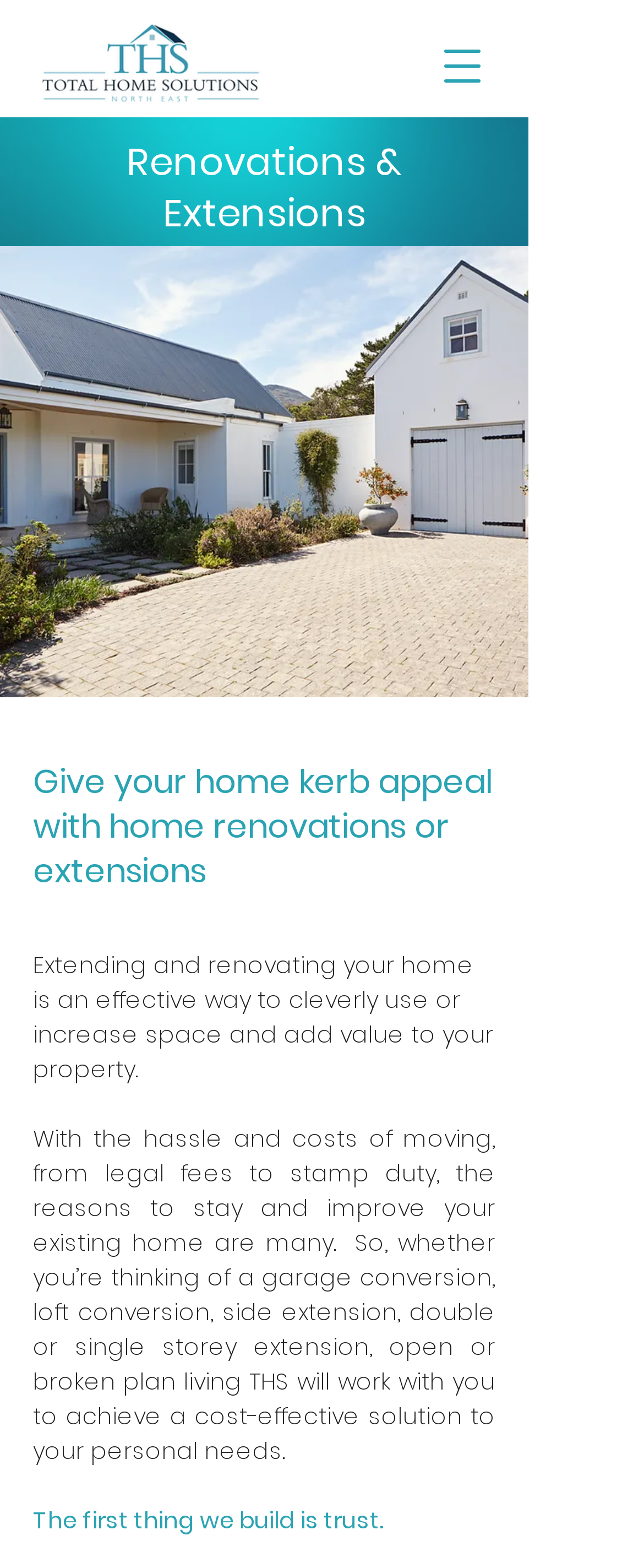Use a single word or phrase to answer the following:
What is the approach of the company?

Cost-effective solution